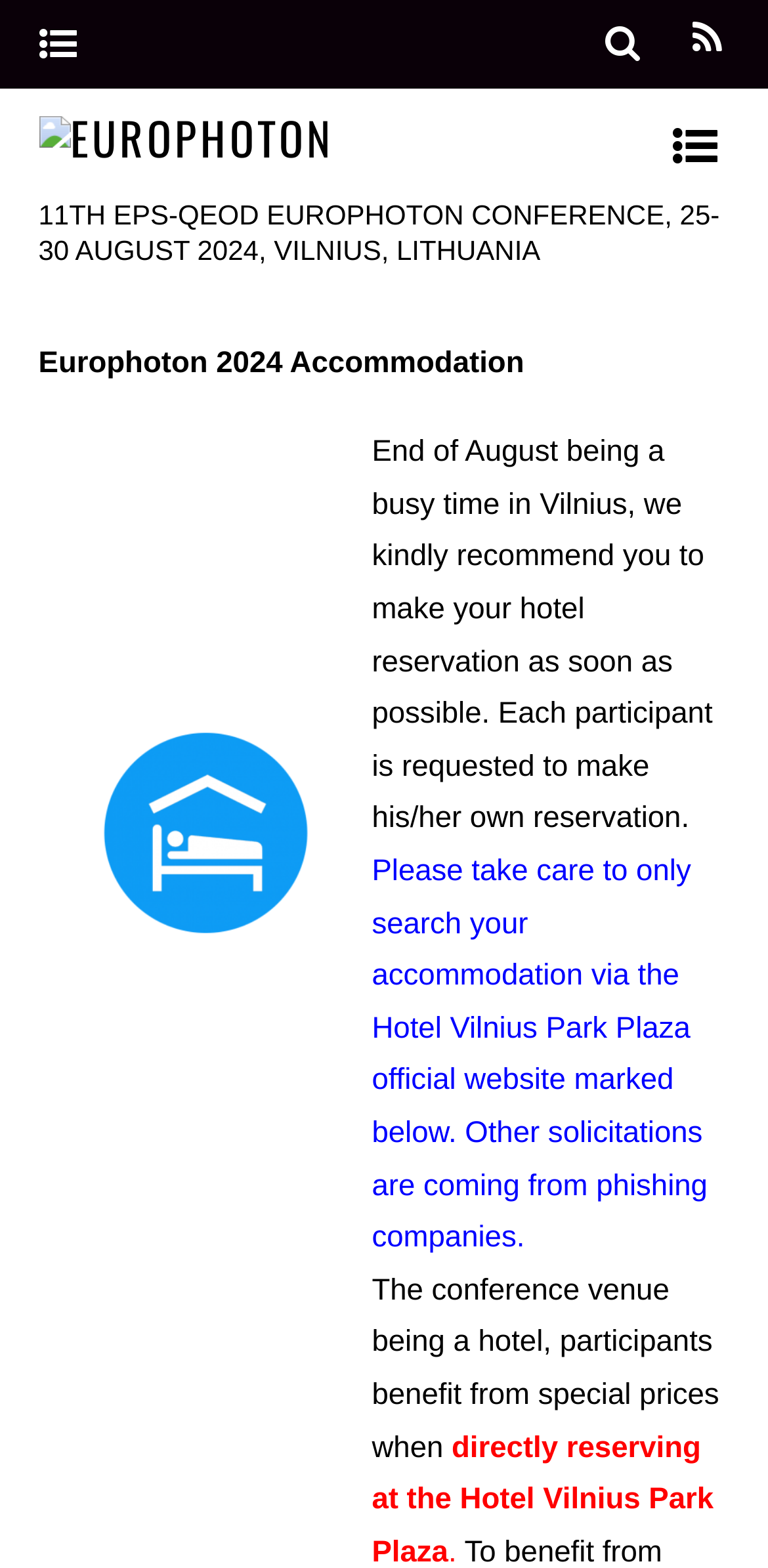Please determine the bounding box coordinates for the element with the description: "aria-label="Main Menu"".

[0.86, 0.072, 0.95, 0.113]